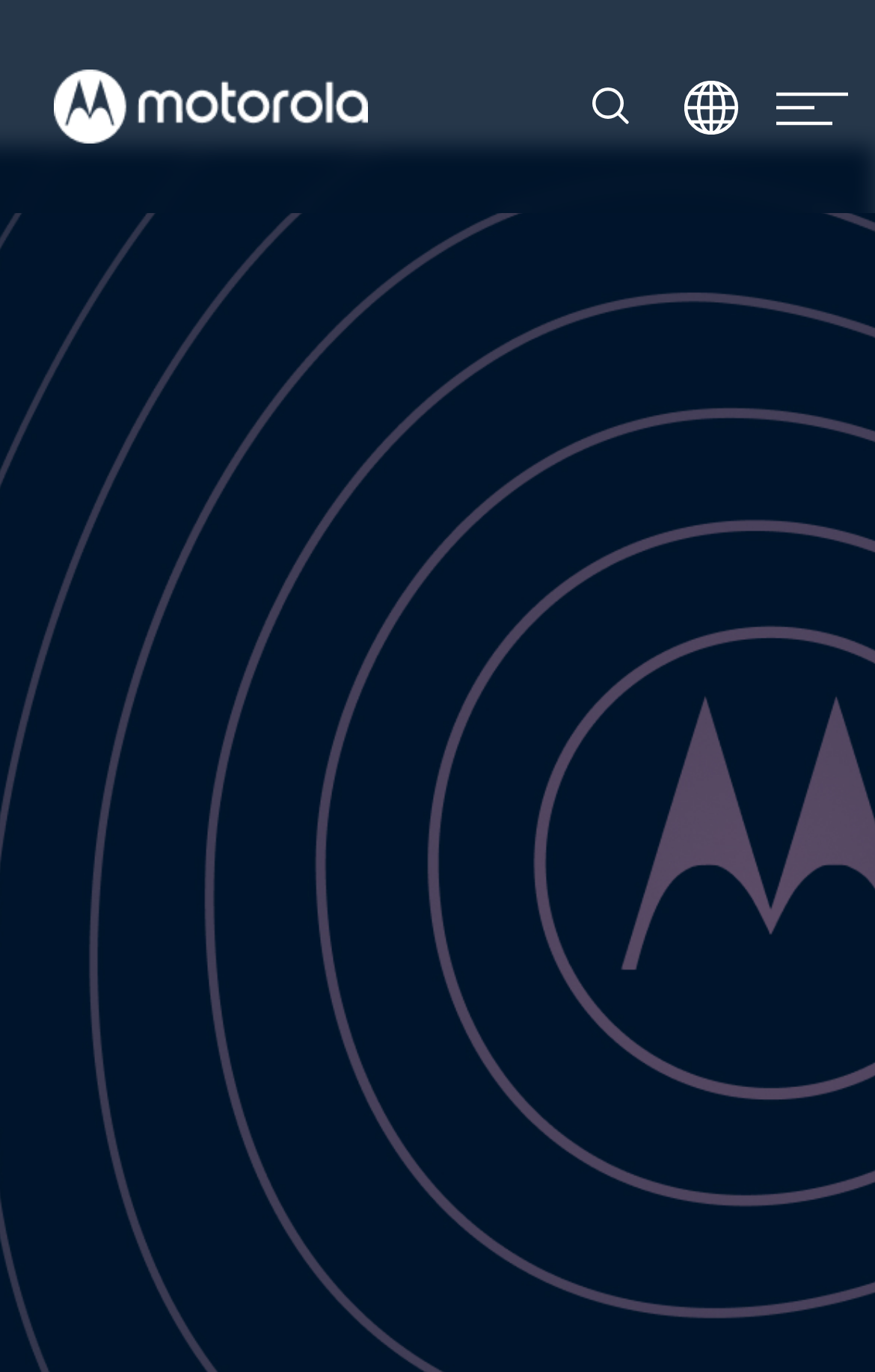Please examine the image and provide a detailed answer to the question: What is the logo of the website?

The logo of the website is an image with the text 'Motorola's Official Global Blog' which is located at the top left corner of the webpage, with a bounding box coordinate of [0.062, 0.051, 0.421, 0.104].